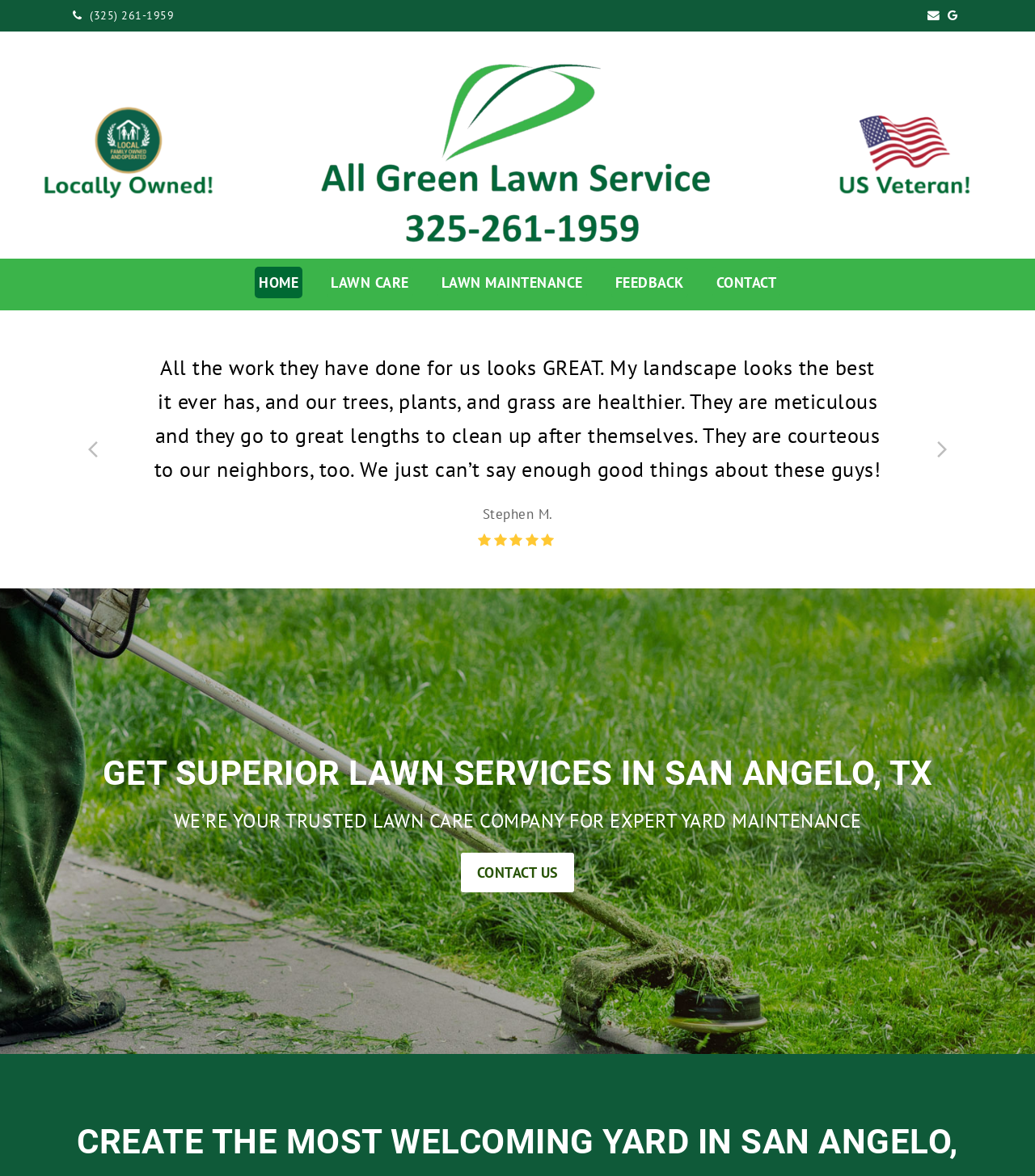Respond to the following query with just one word or a short phrase: 
What is the purpose of the 'CONTACT US' link?

To contact the company